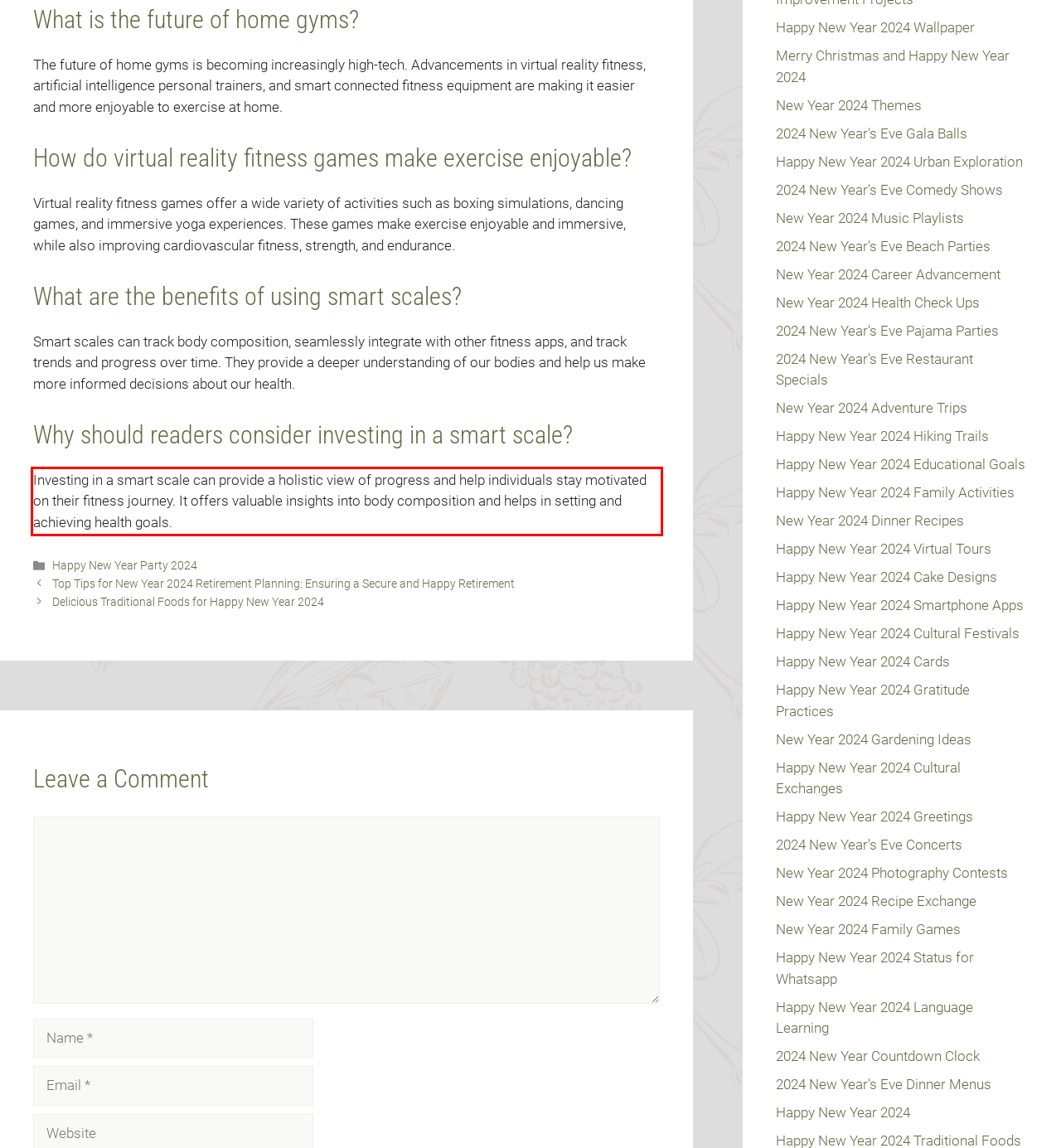You are provided with a screenshot of a webpage that includes a UI element enclosed in a red rectangle. Extract the text content inside this red rectangle.

Investing in a smart scale can provide a holistic view of progress and help individuals stay motivated on their fitness journey. It offers valuable insights into body composition and helps in setting and achieving health goals.